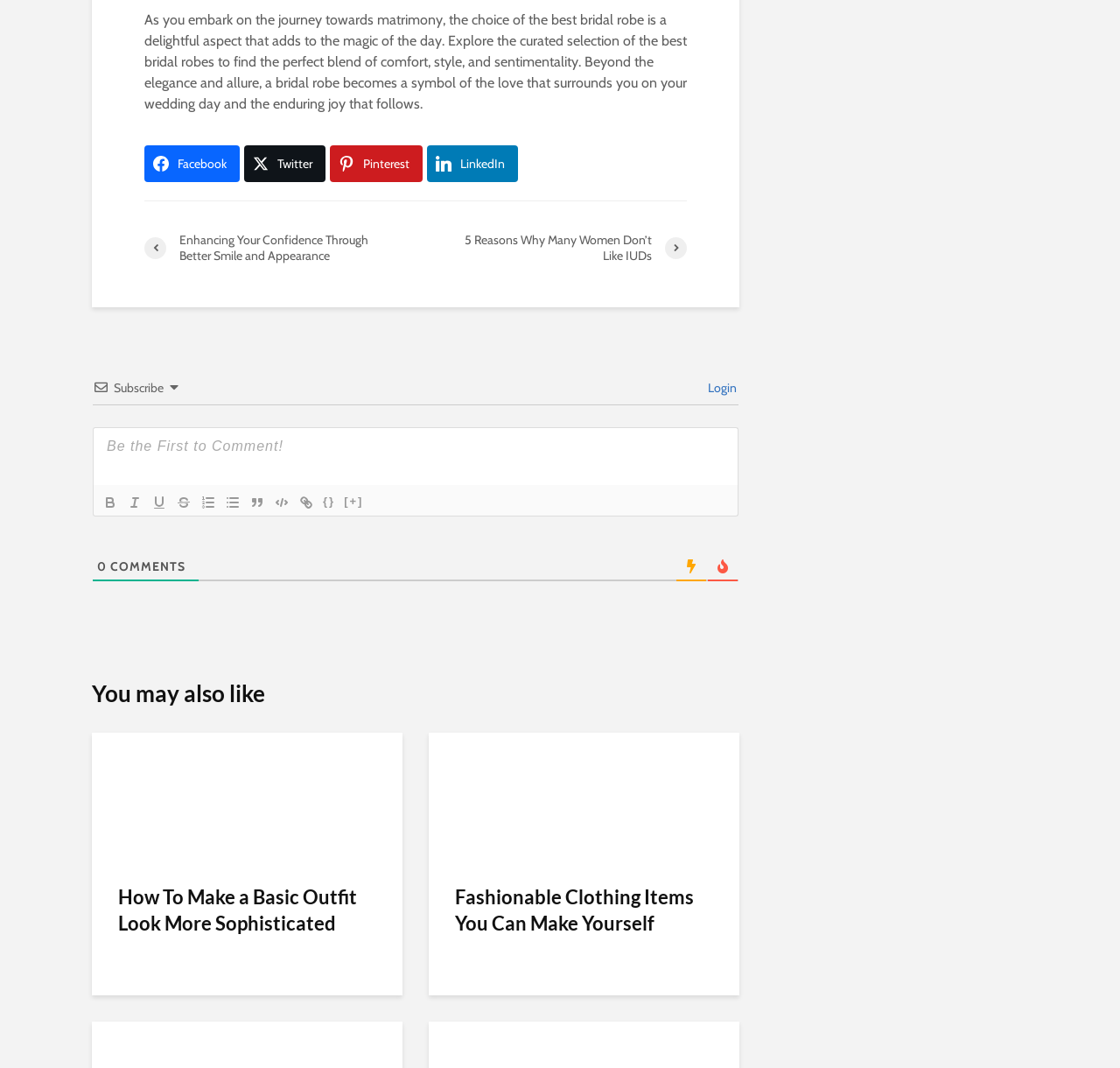Please reply to the following question with a single word or a short phrase:
How many social media links are present at the top of the page?

4